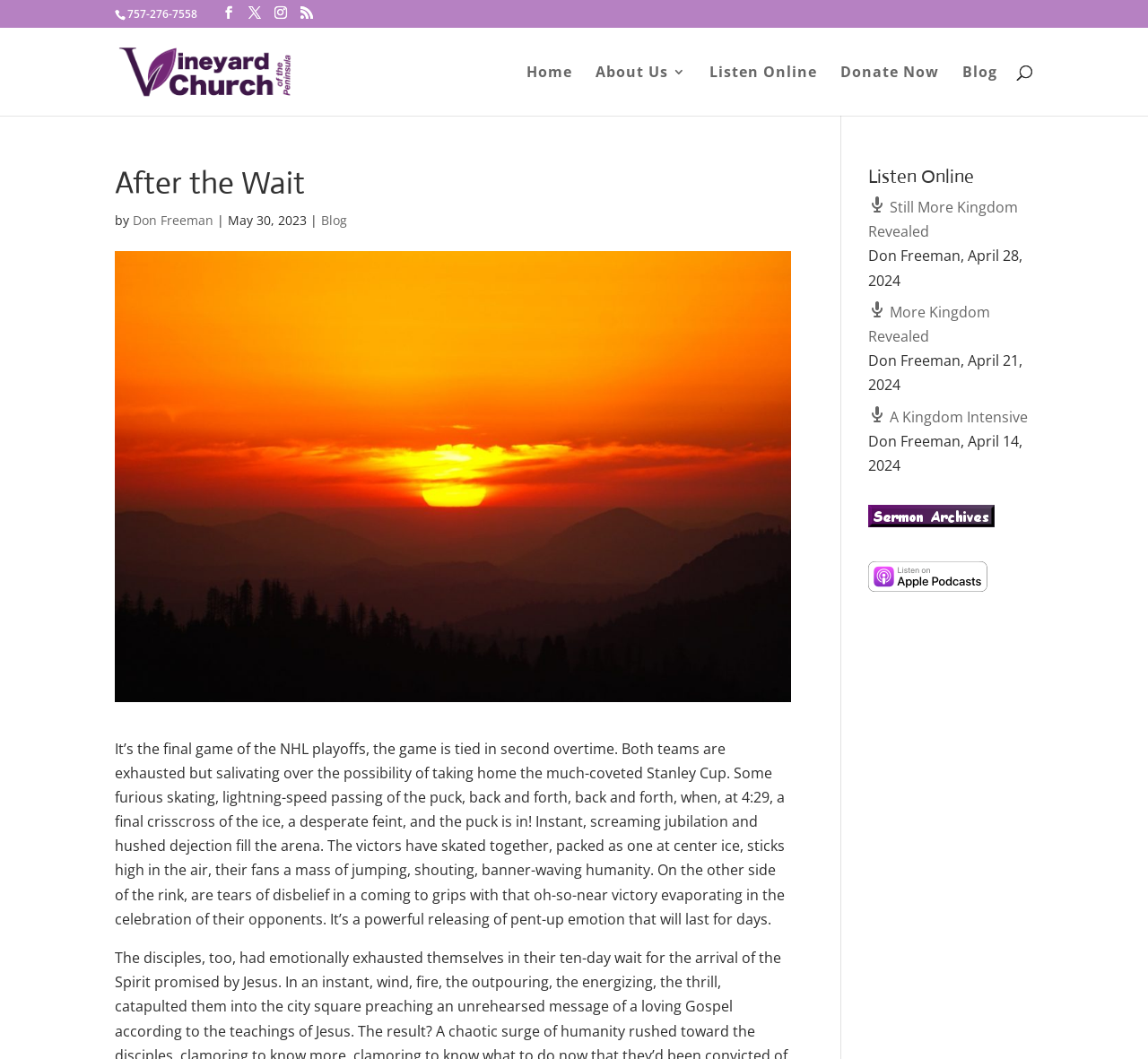Please identify the bounding box coordinates of the area I need to click to accomplish the following instruction: "Call the church".

[0.111, 0.006, 0.172, 0.02]